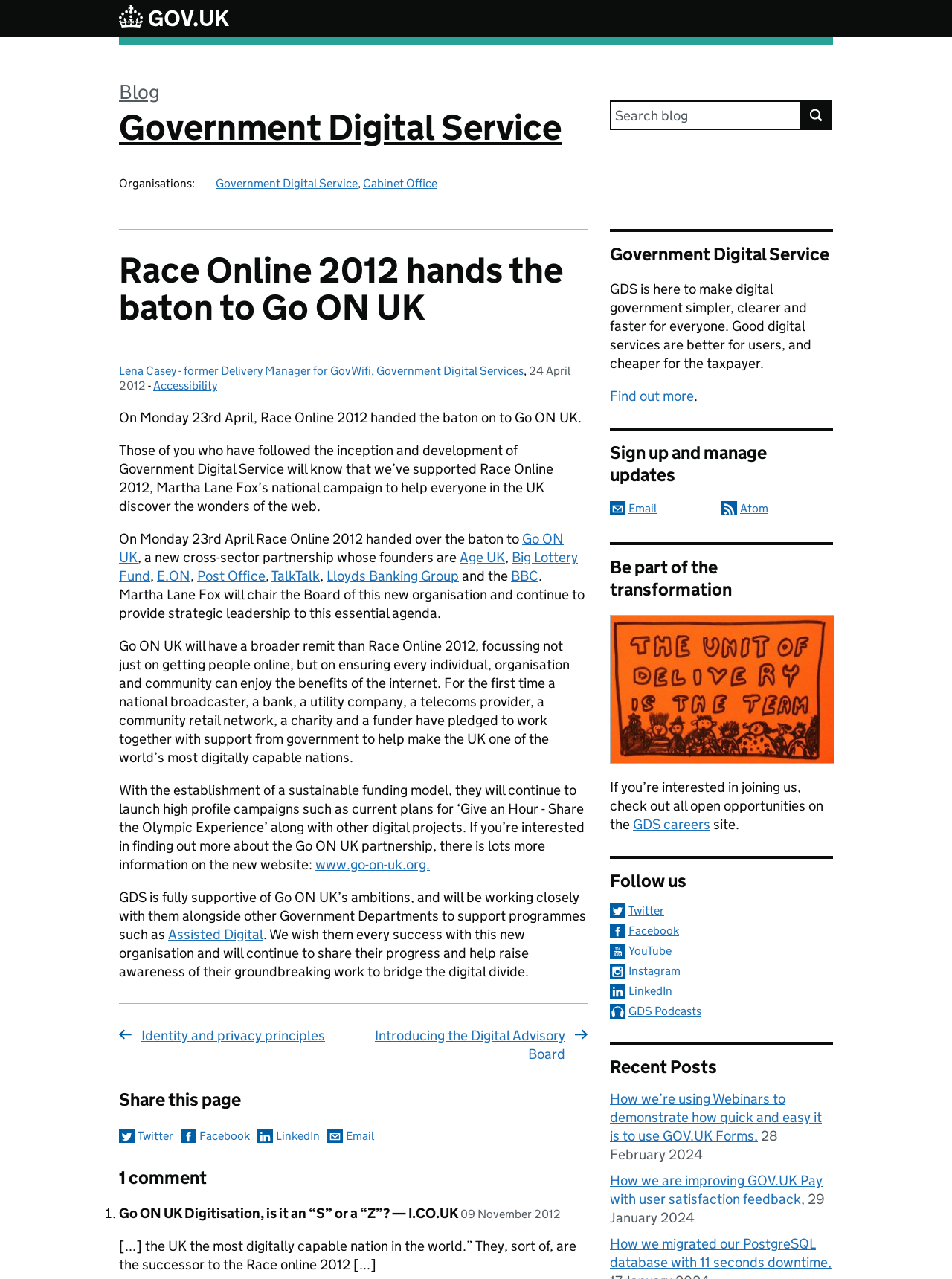Determine the bounding box coordinates of the region to click in order to accomplish the following instruction: "Find out more about Government Digital Service". Provide the coordinates as four float numbers between 0 and 1, specifically [left, top, right, bottom].

[0.641, 0.303, 0.729, 0.316]